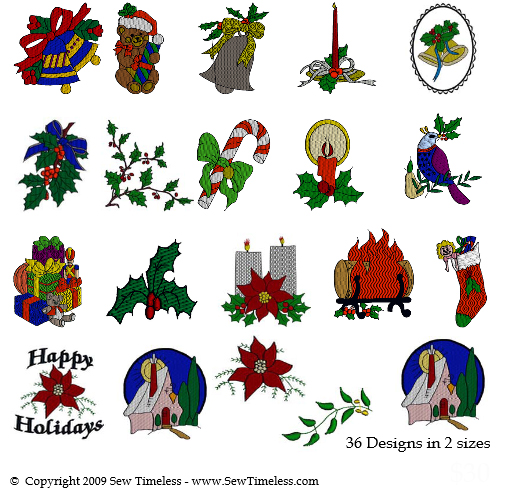Provide a comprehensive description of the image.

The image features a vibrant collage of 36 holiday-themed designs, showcasing a variety of festive motifs perfect for seasonal decorations. Among the designs, you'll find cheerful elements such as a teddy bear dressed for the holidays, colorful presents, vibrant holly leaves, and candy canes. There are also traditional symbols like candles, a Christmas wreath, and a charming church scene. 

Each design is distinctly crafted and comes in two sizes, providing versatility for various applications, such as embroidery or crafts. The bottom portion of the image emphasizes the joyful message "Happy Holidays," inviting viewers to celebrate the festive season. Overall, this collection captures the spirit of the holidays through its rich colors and intricate details.